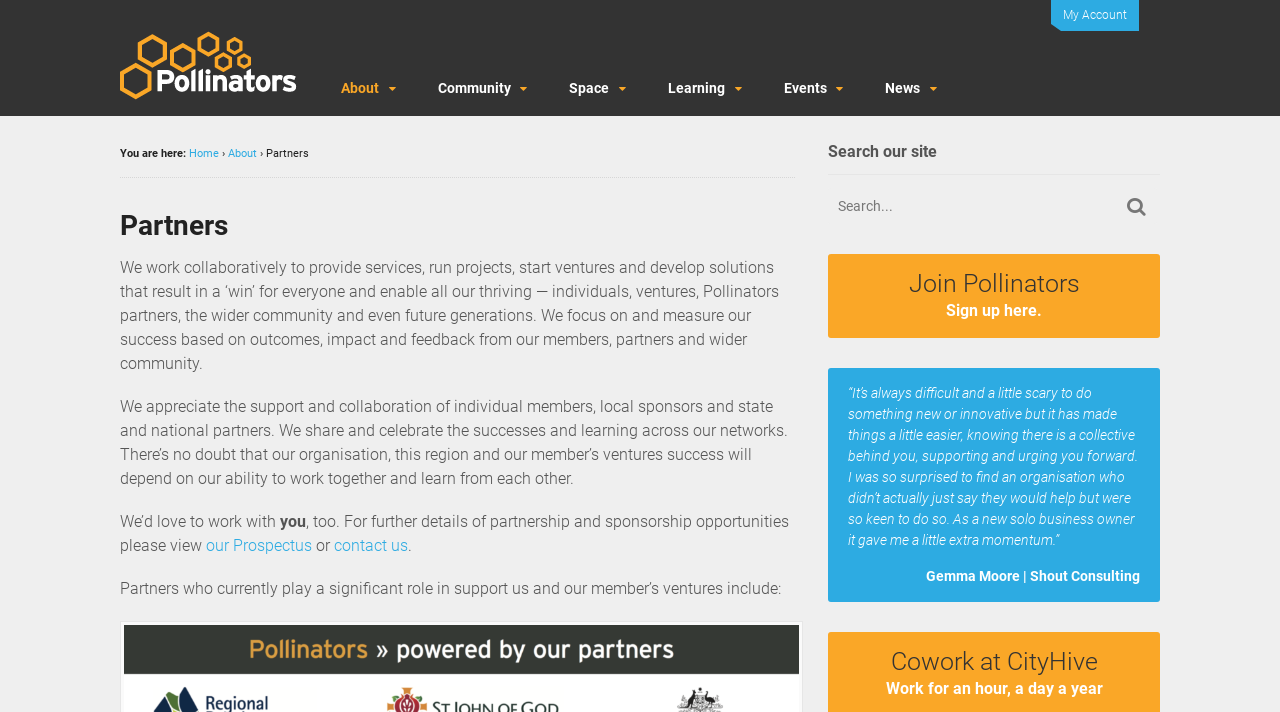Please determine the bounding box coordinates of the area that needs to be clicked to complete this task: 'Learn more about Pollinators'. The coordinates must be four float numbers between 0 and 1, formatted as [left, top, right, bottom].

[0.094, 0.11, 0.232, 0.136]